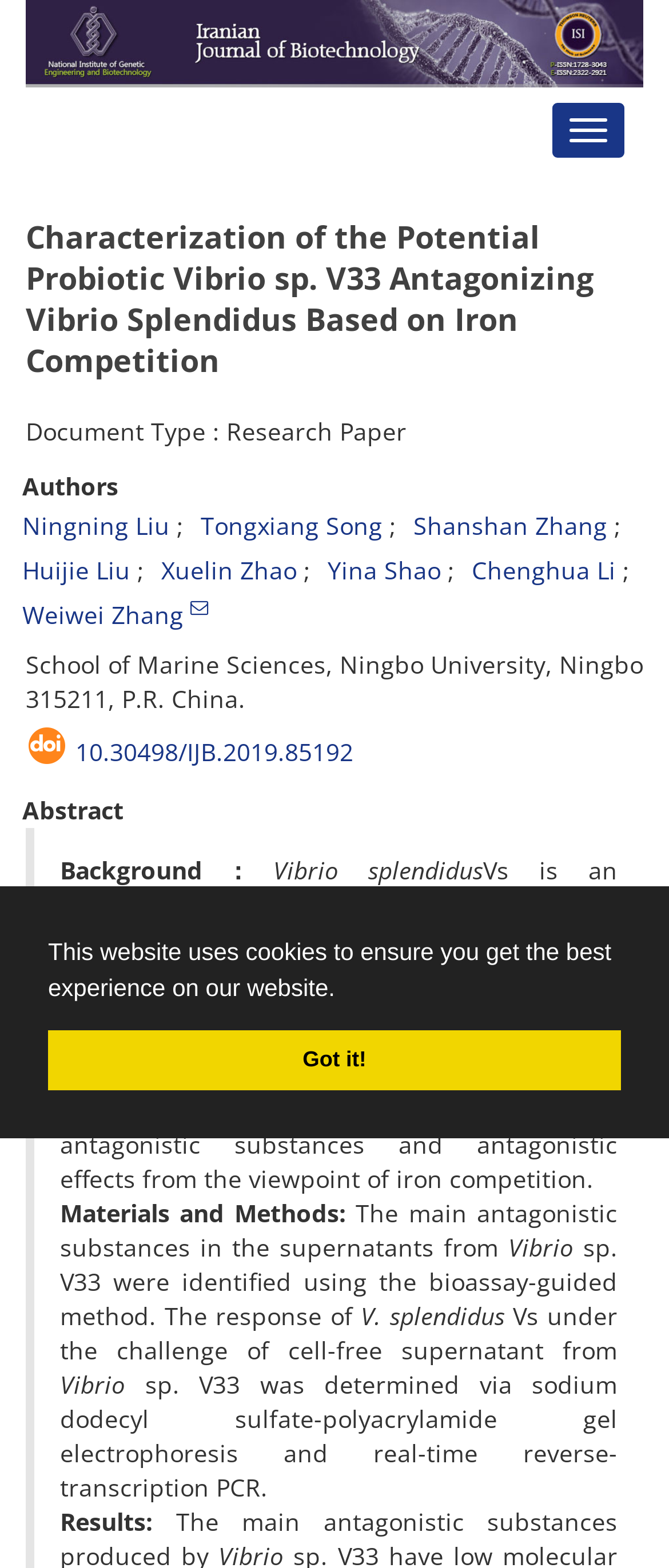Provide the bounding box coordinates of the section that needs to be clicked to accomplish the following instruction: "Toggle navigation."

[0.823, 0.064, 0.936, 0.101]